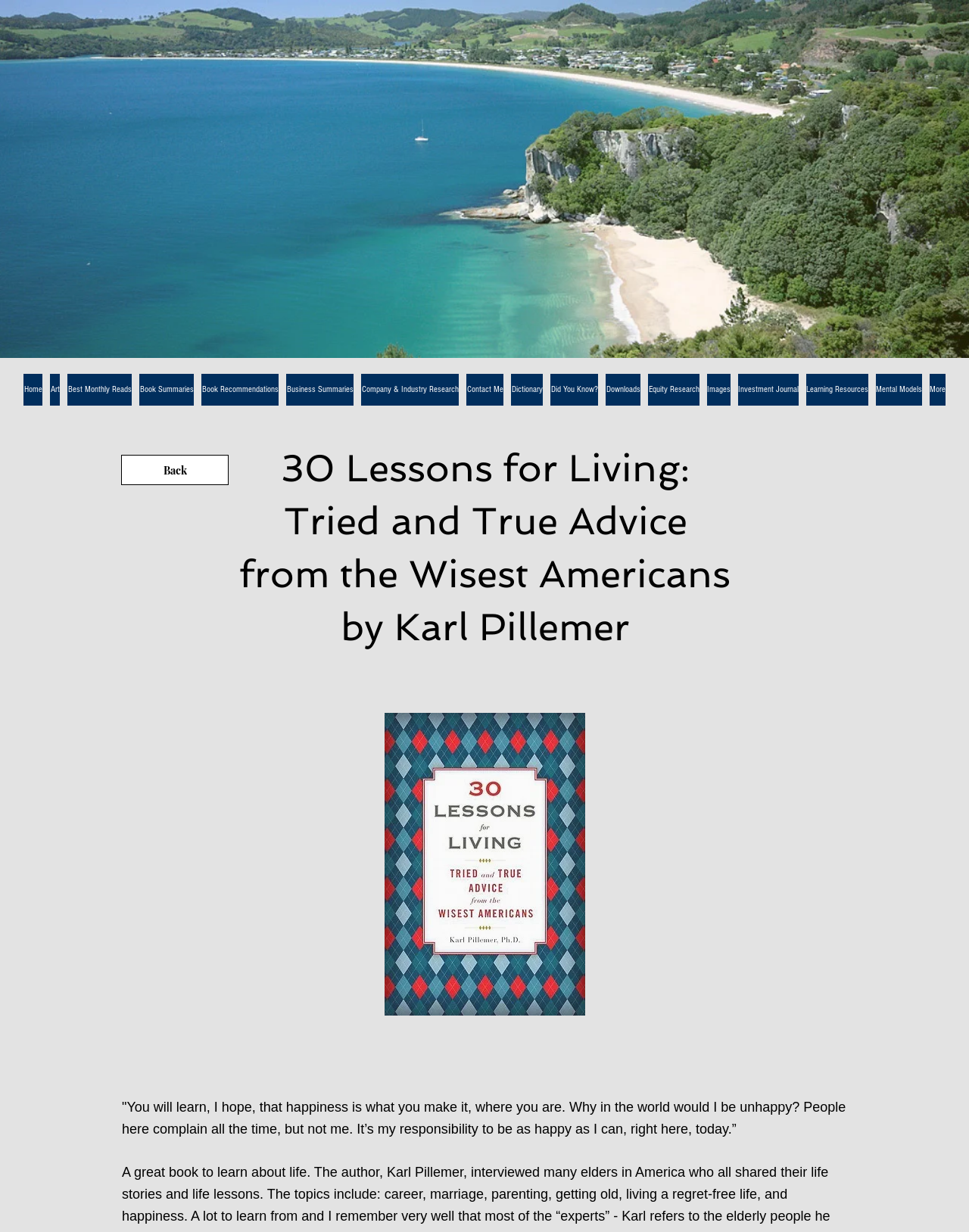Provide the bounding box coordinates of the HTML element described by the text: "Did You Know?". The coordinates should be in the format [left, top, right, bottom] with values between 0 and 1.

[0.568, 0.303, 0.617, 0.329]